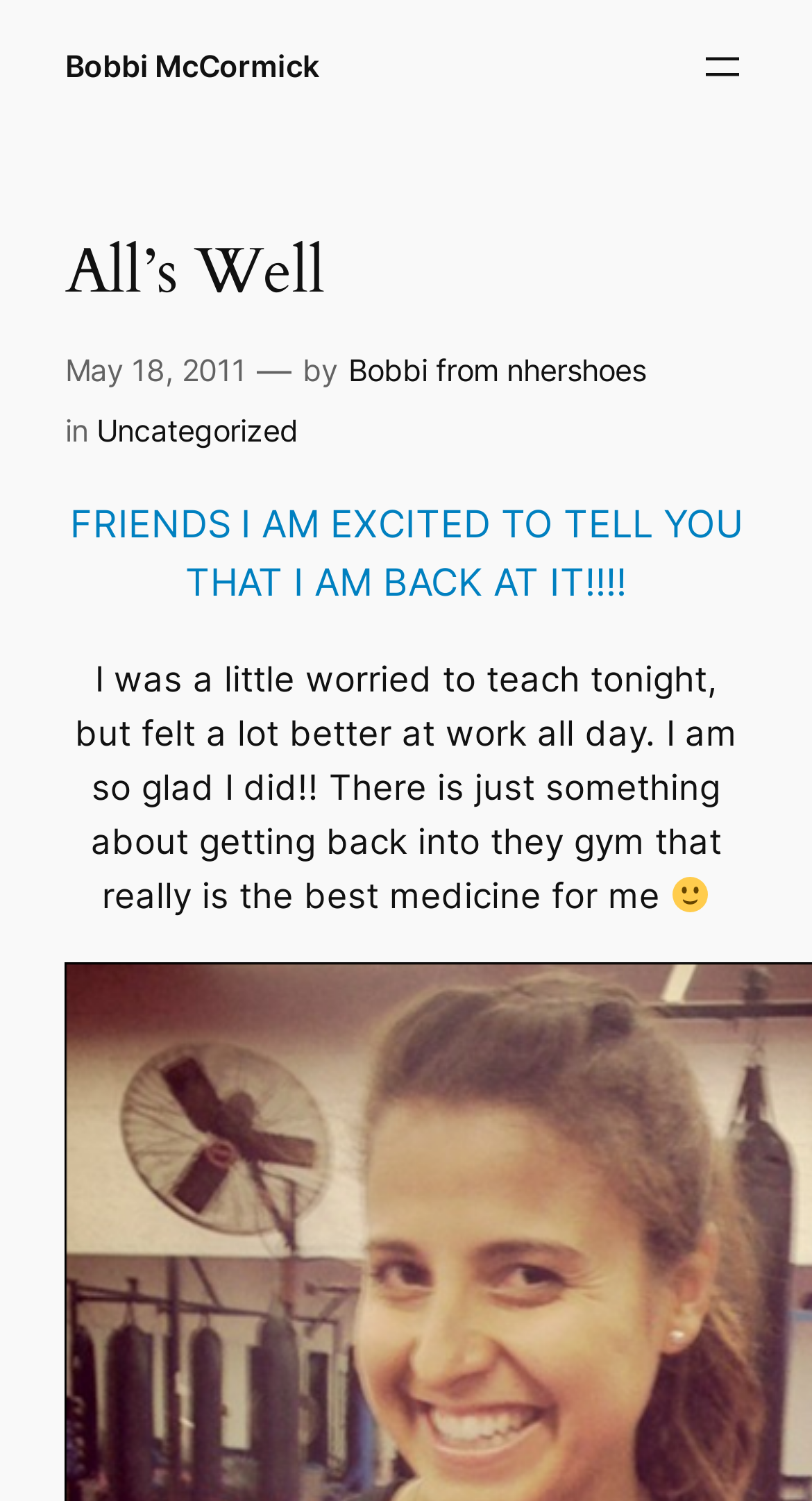Identify and provide the bounding box coordinates of the UI element described: "Bobbi from nhershoes". The coordinates should be formatted as [left, top, right, bottom], with each number being a float between 0 and 1.

[0.429, 0.235, 0.796, 0.258]